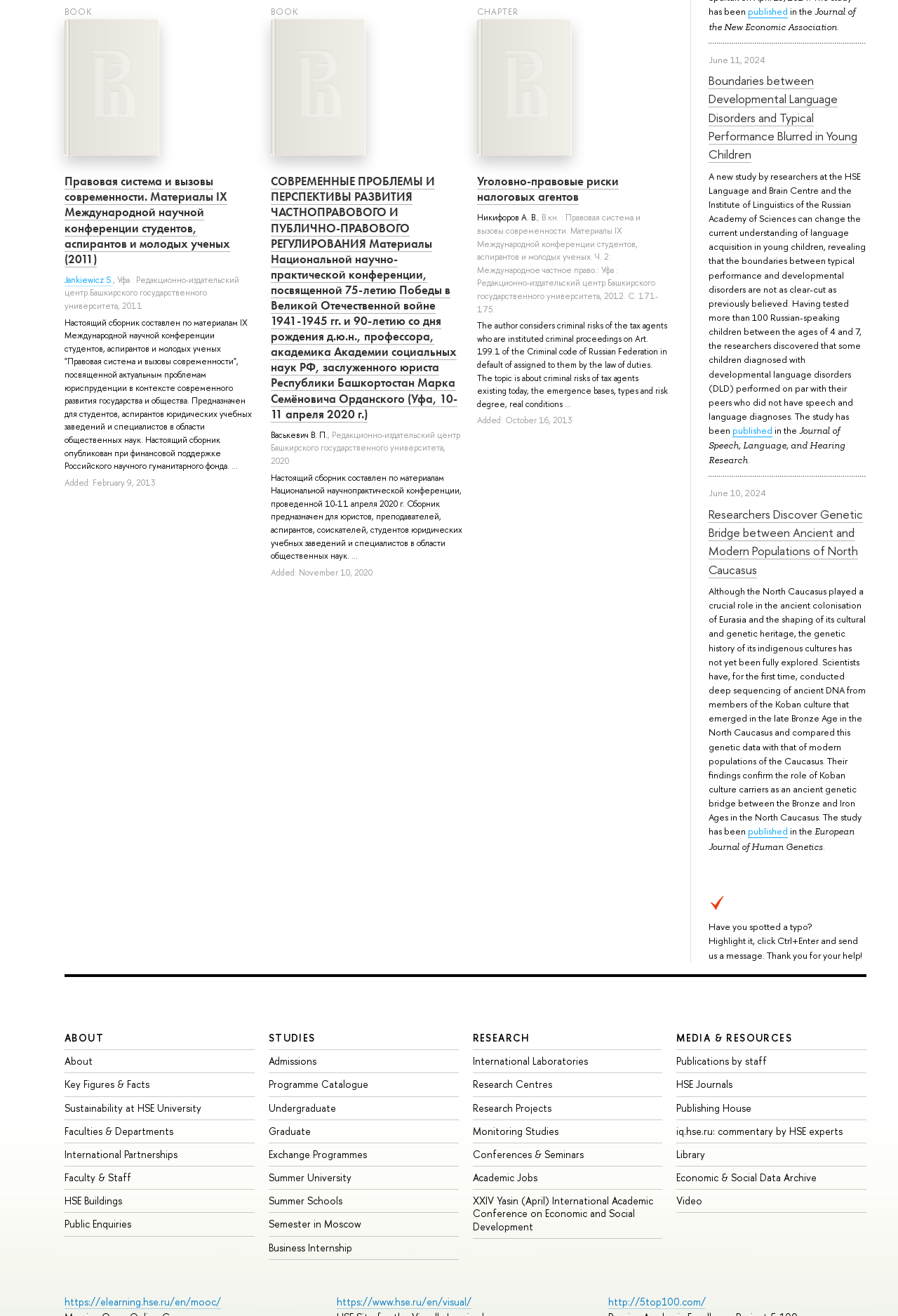Please answer the following question as detailed as possible based on the image: 
What is the date of the third research article?

I found the date by looking at the static text element with the text 'June 10, 2024' which is located below the link element with the text 'Researchers Discover Genetic Bridge between Ancient and Modern Populations of North Caucasus'.